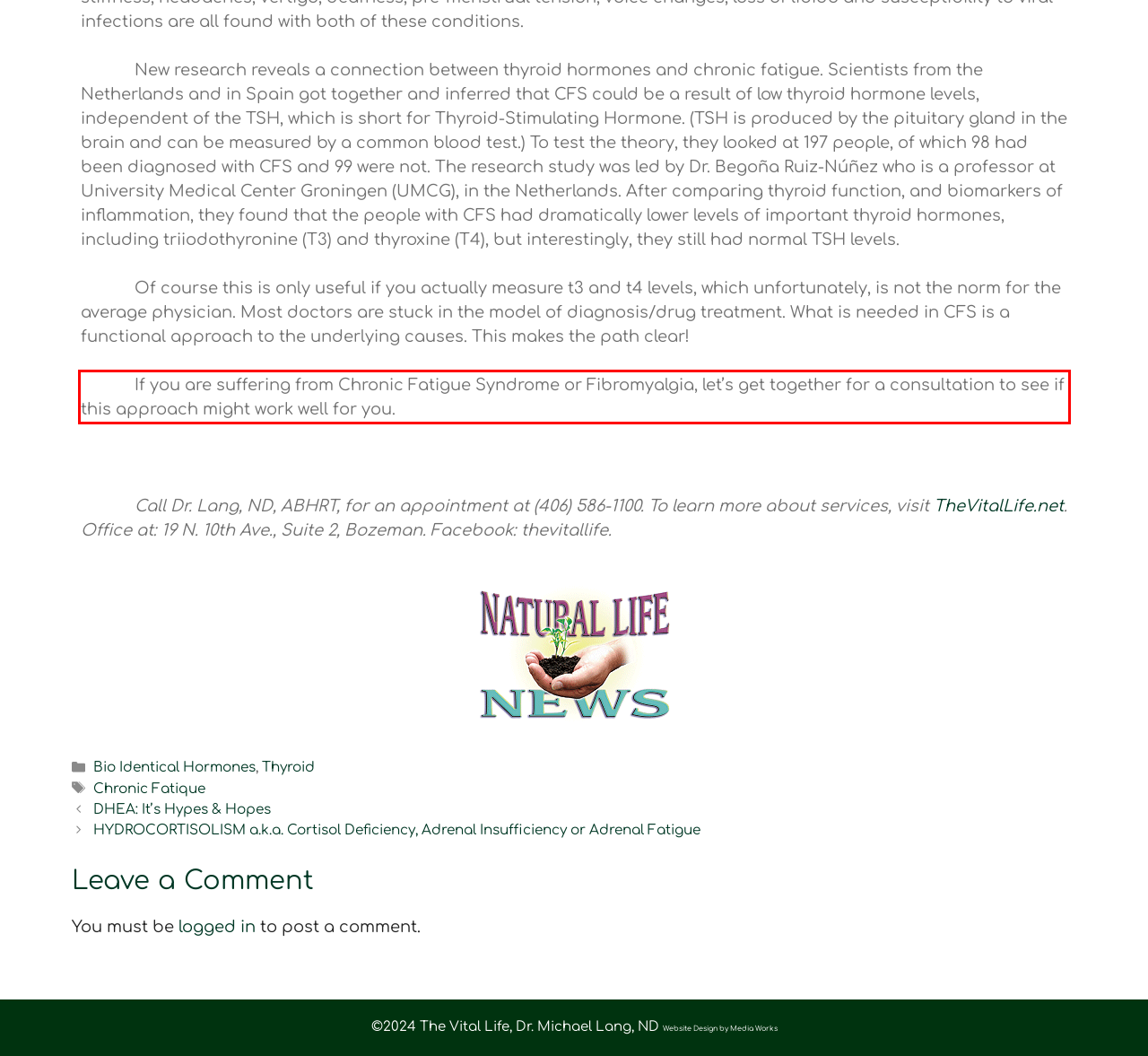You are given a webpage screenshot with a red bounding box around a UI element. Extract and generate the text inside this red bounding box.

If you are suffering from Chronic Fatigue Syndrome or Fibromyalgia, let’s get together for a consultation to see if this approach might work well for you.